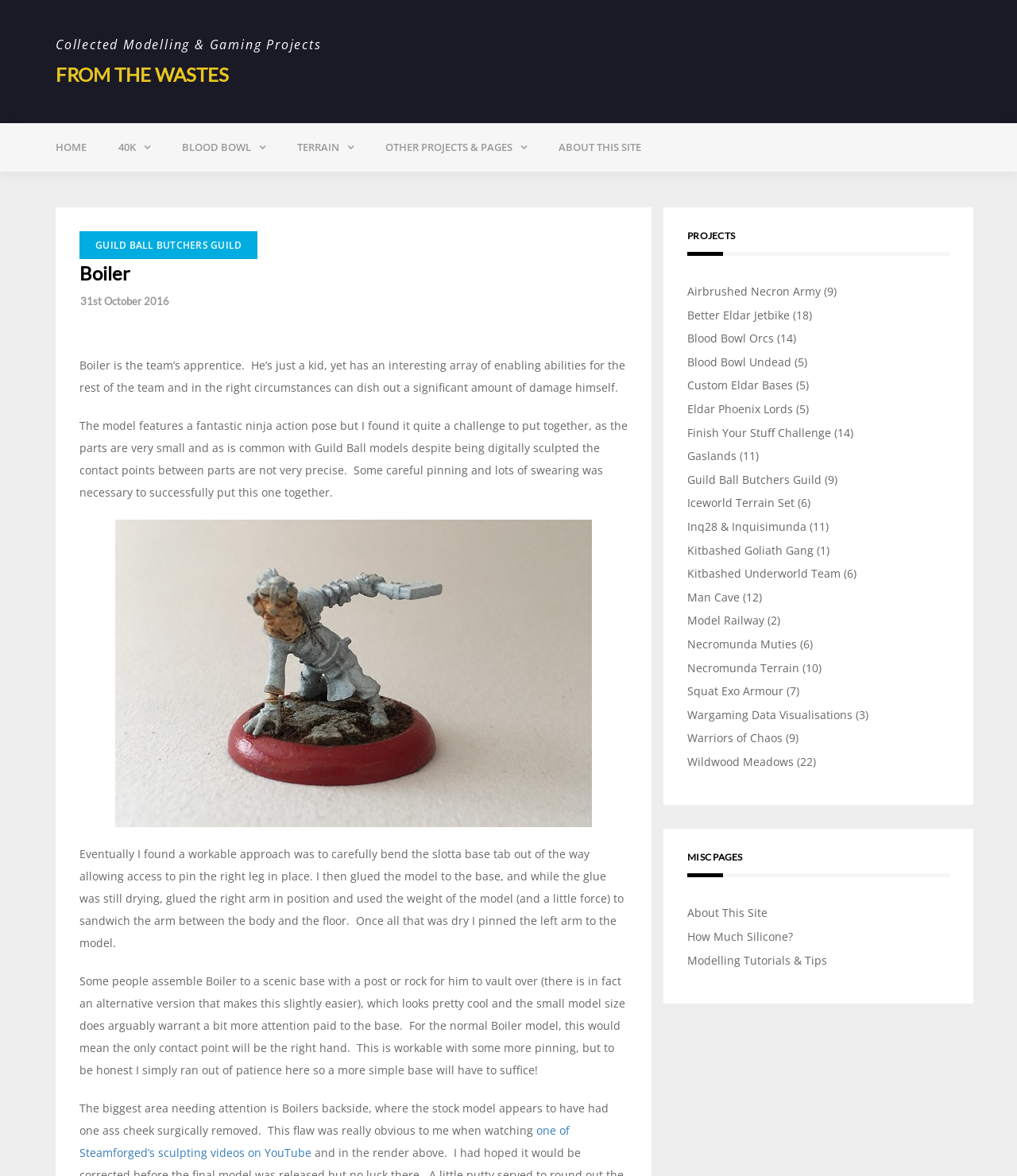Find the bounding box coordinates of the area that needs to be clicked in order to achieve the following instruction: "Click on the 'FROM THE WASTES' link". The coordinates should be specified as four float numbers between 0 and 1, i.e., [left, top, right, bottom].

[0.055, 0.053, 0.225, 0.073]